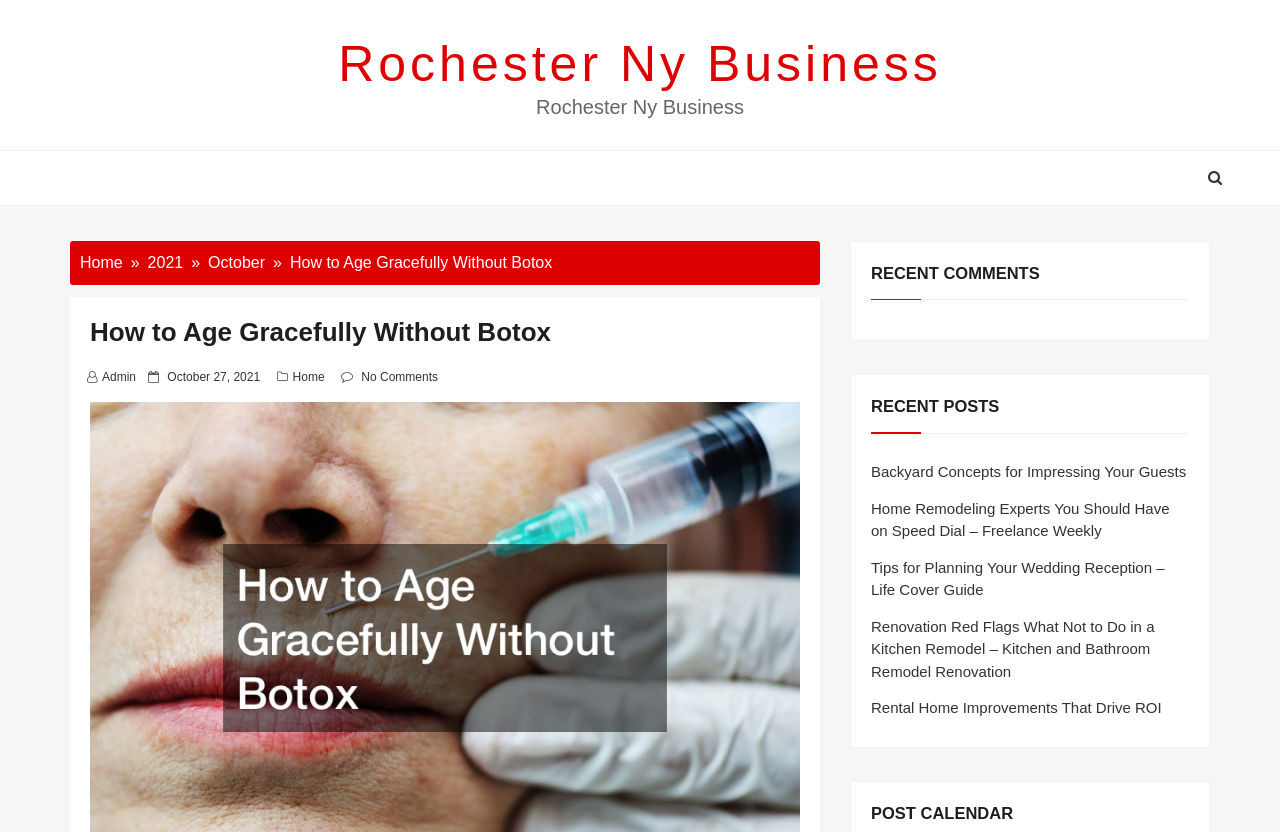Kindly determine the bounding box coordinates for the area that needs to be clicked to execute this instruction: "check recent comments".

[0.68, 0.315, 0.929, 0.361]